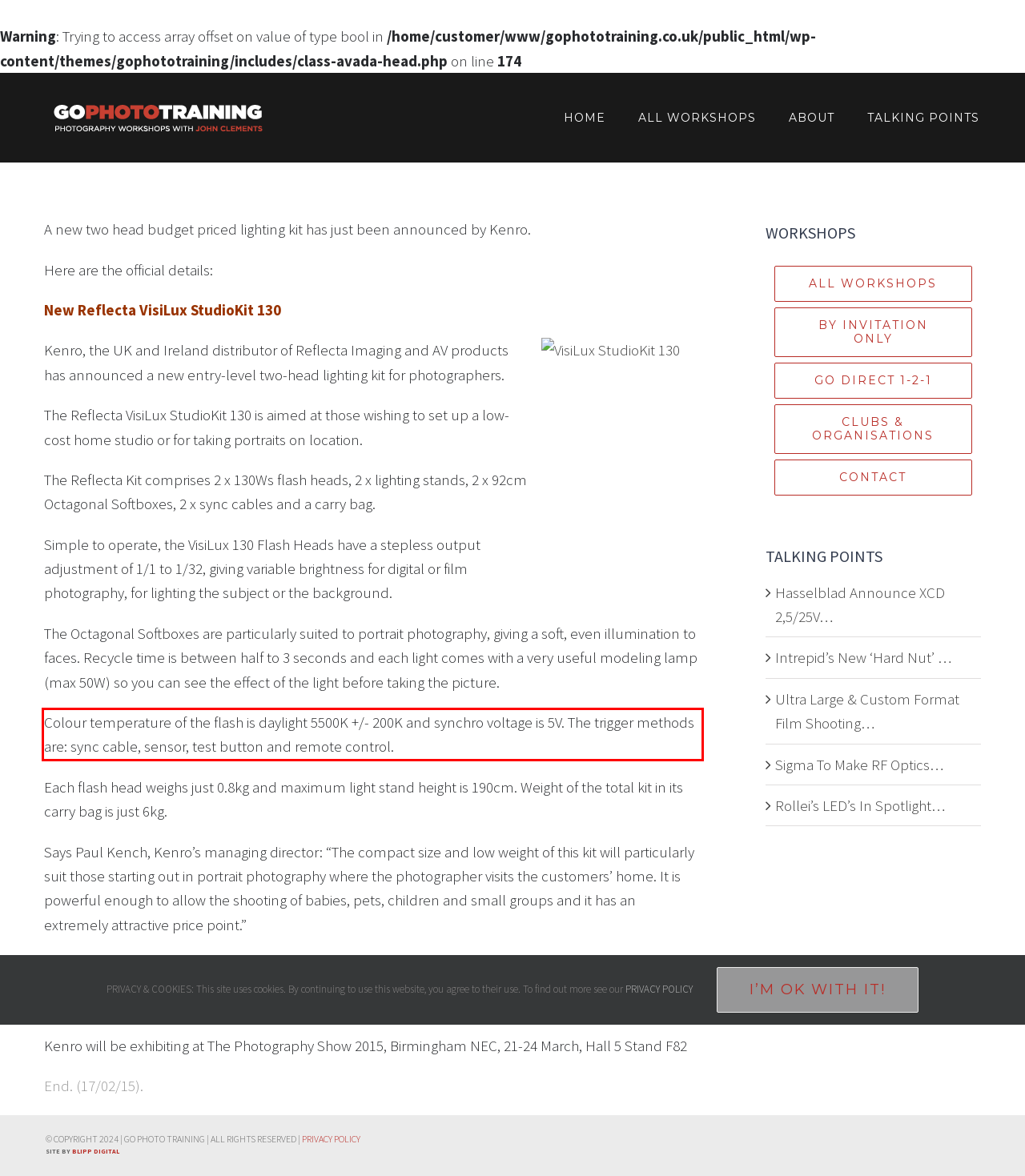Please examine the screenshot of the webpage and read the text present within the red rectangle bounding box.

Colour temperature of the flash is daylight 5500K +/- 200K and synchro voltage is 5V. The trigger methods are: sync cable, sensor, test button and remote control.